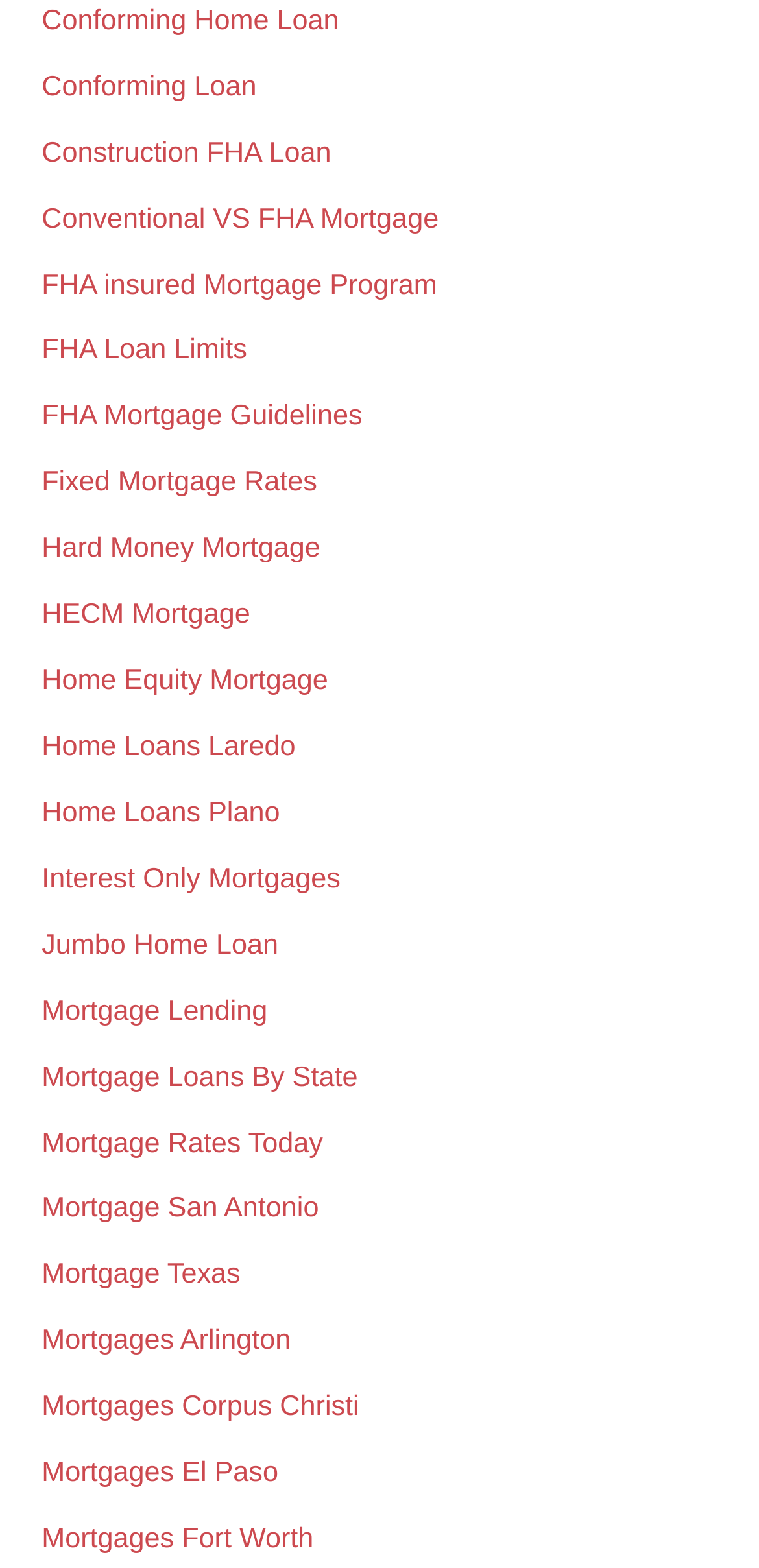Identify the coordinates of the bounding box for the element that must be clicked to accomplish the instruction: "go to the ninth link".

None